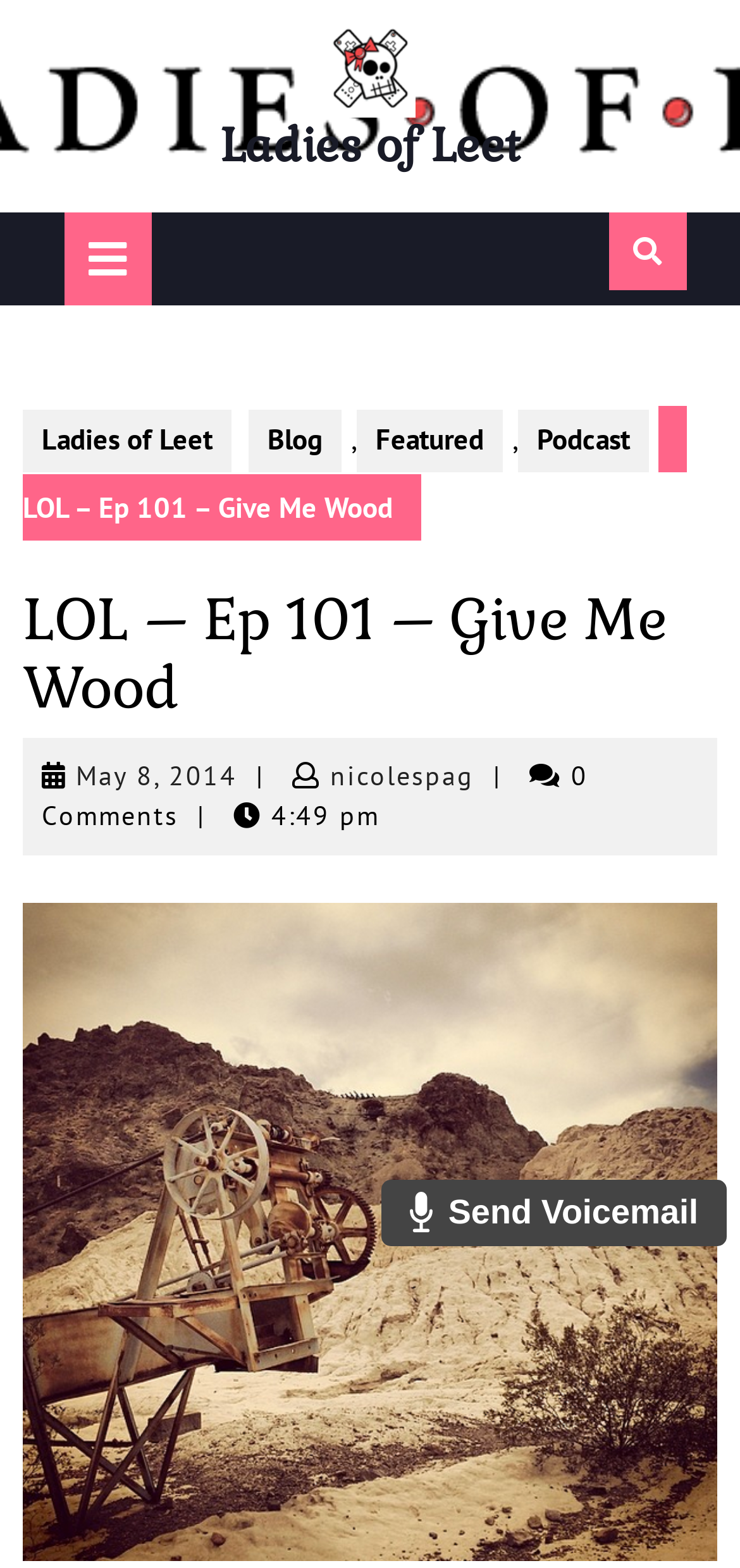Answer the question briefly using a single word or phrase: 
What is the name of the podcast?

Ladies of Leet